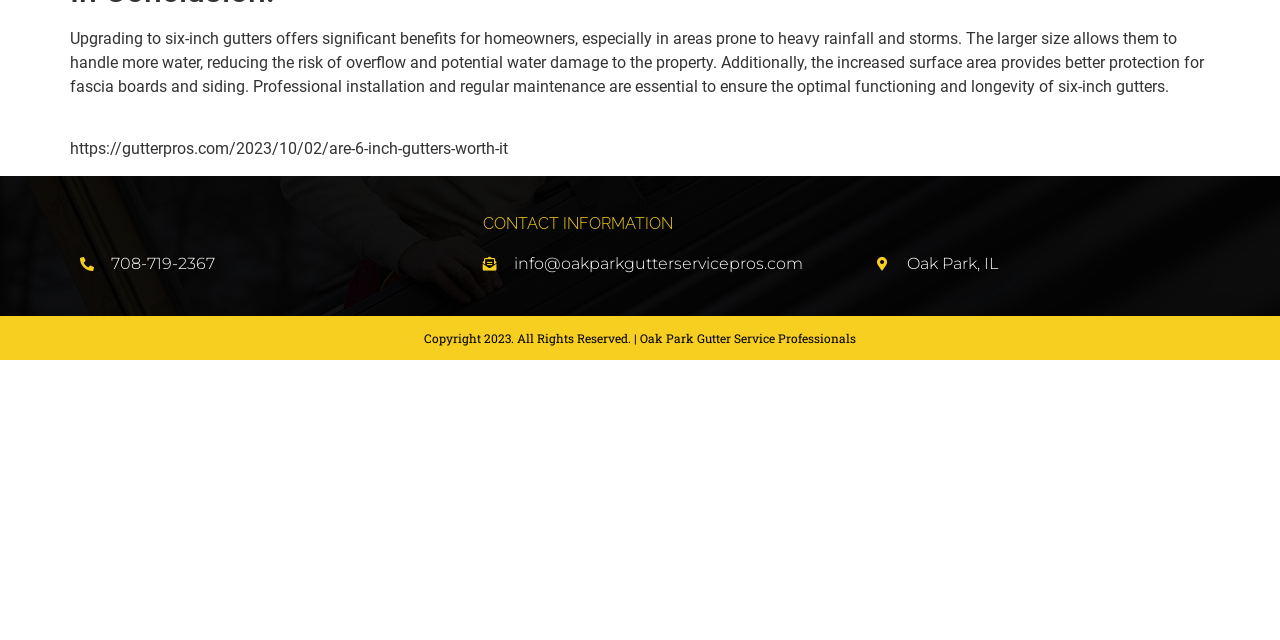Please locate the UI element described by "708-719-2367" and provide its bounding box coordinates.

[0.062, 0.393, 0.315, 0.431]